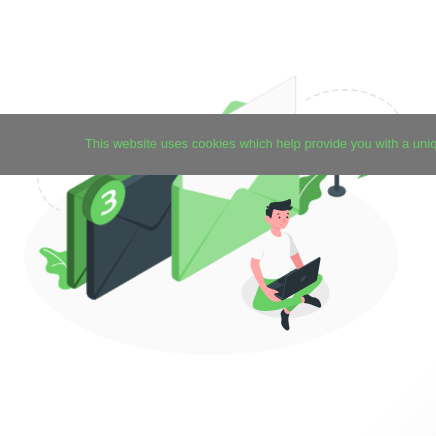Refer to the screenshot and give an in-depth answer to this question: What is the dominant color palette of the image?

The overall color palette of the image is bright and inviting, featuring greens and soft pastels that evoke a sense of approachability.